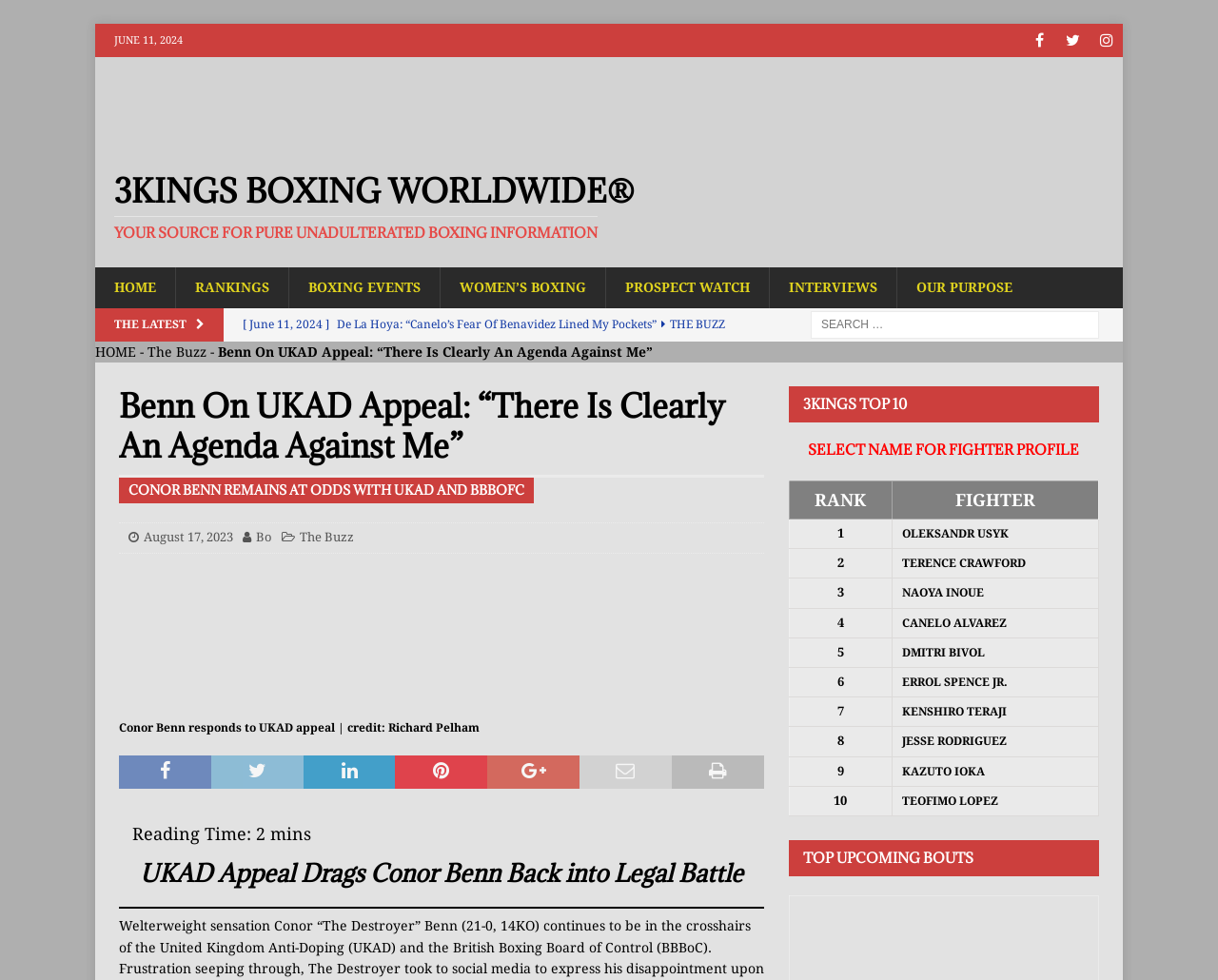Please identify the bounding box coordinates of the element that needs to be clicked to execute the following command: "Read the latest news on The Buzz". Provide the bounding box using four float numbers between 0 and 1, formatted as [left, top, right, bottom].

[0.199, 0.314, 0.618, 0.347]